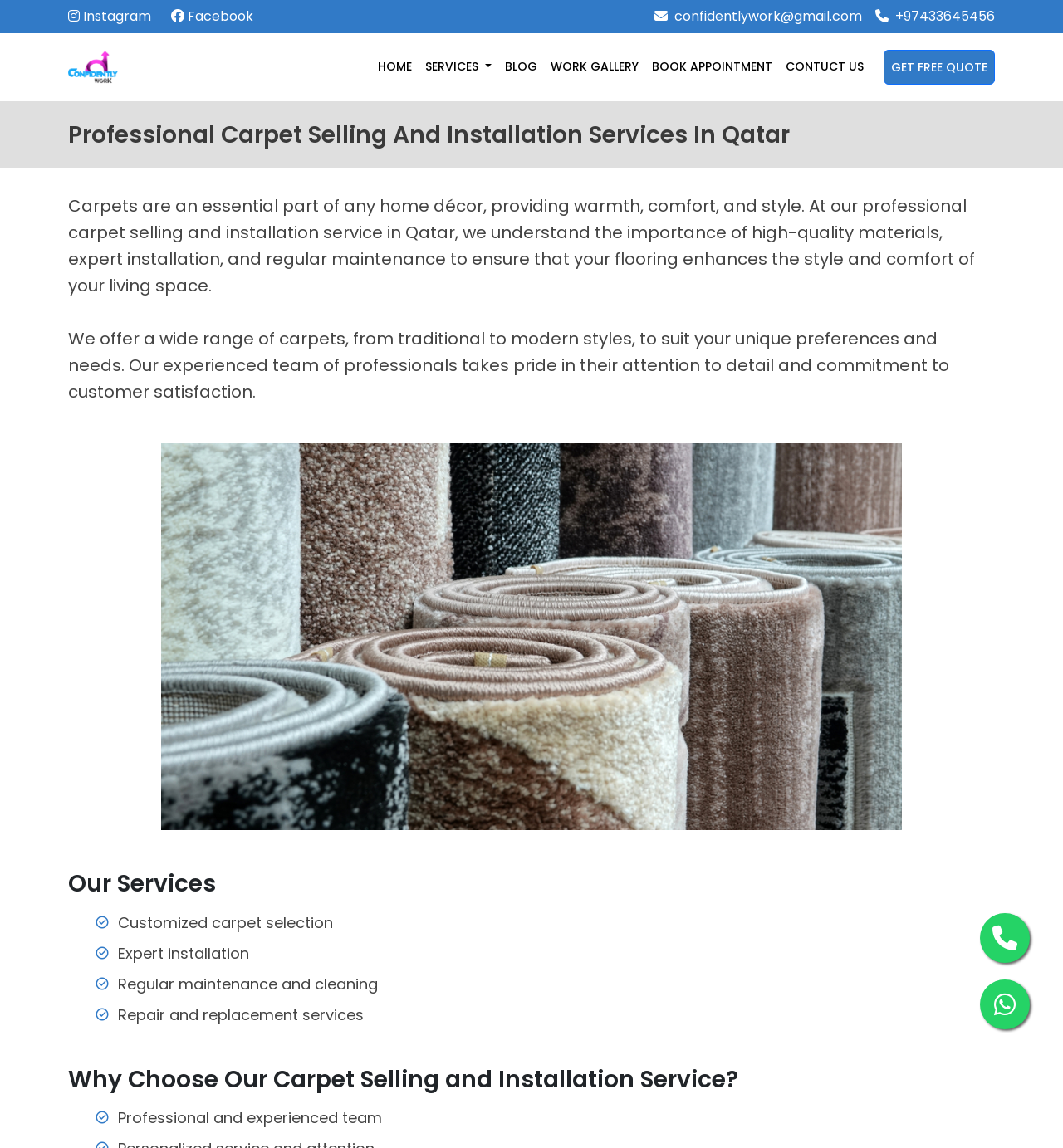Identify the bounding box coordinates of the area you need to click to perform the following instruction: "Click the SERVICES button".

[0.394, 0.043, 0.469, 0.072]